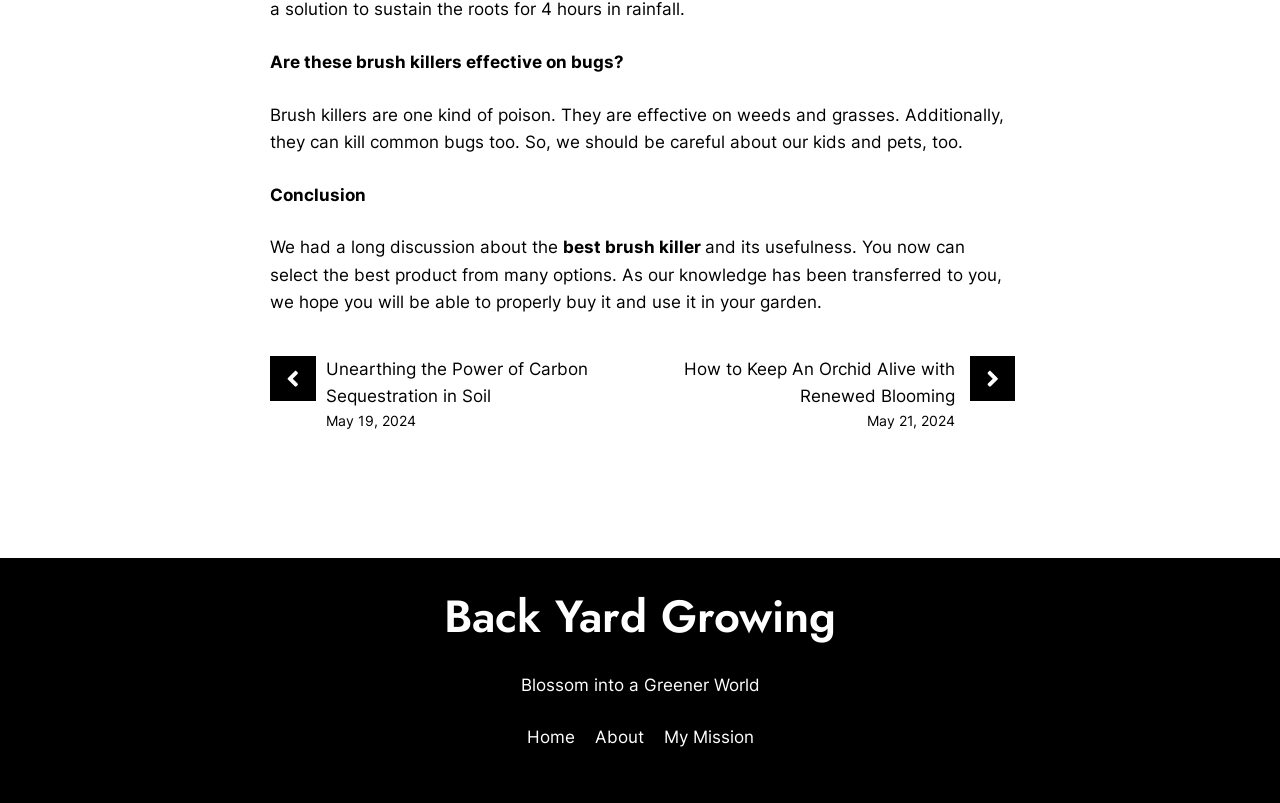Answer this question using a single word or a brief phrase:
What is the topic of the article?

Brush killers